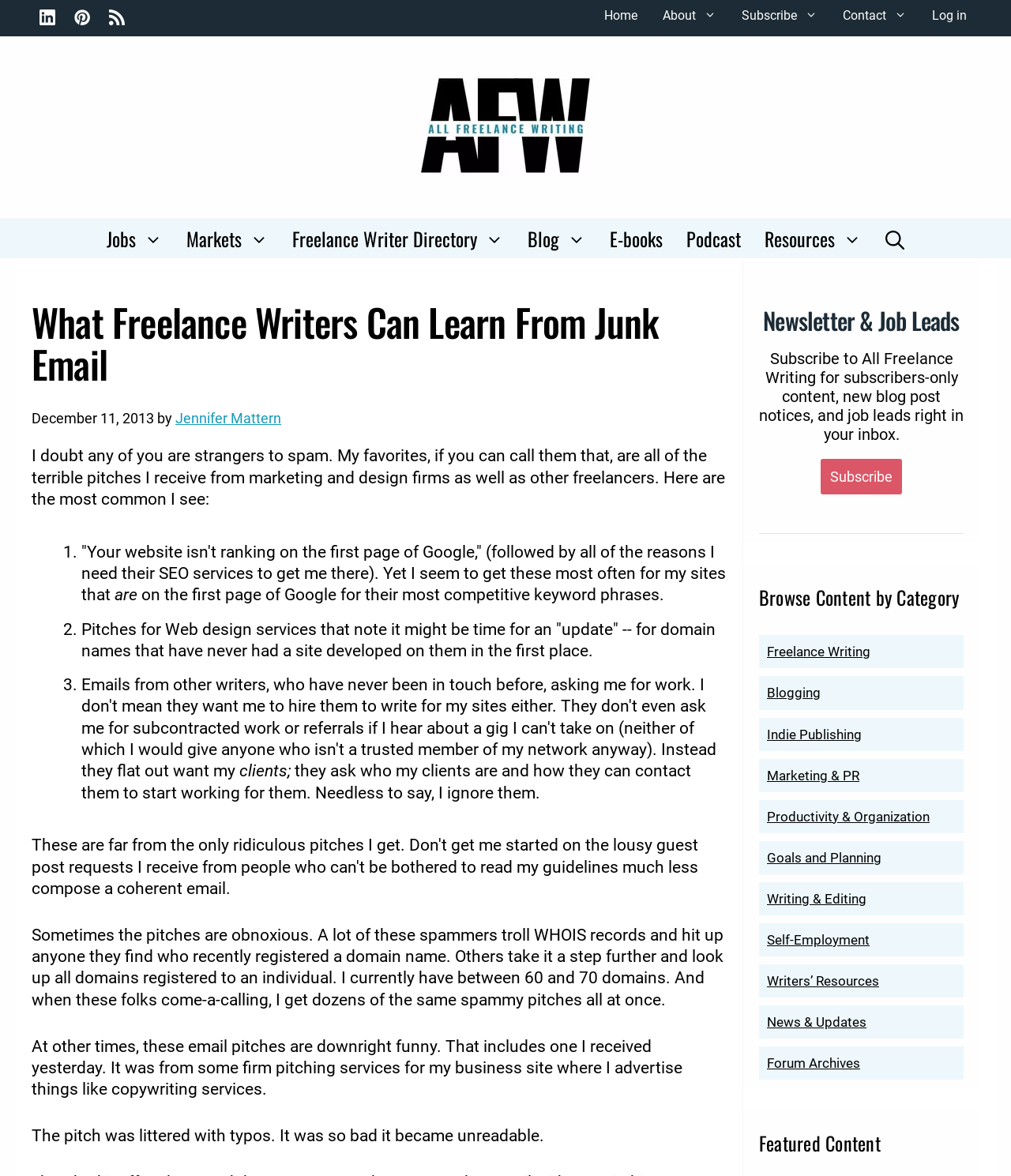Give a detailed explanation of the elements present on the webpage.

This webpage is about freelance writing and features an article titled "What Freelance Writers Can Learn From Junk Email." The article discusses the author's experience with spam emails and how they can be used as a learning tool for freelance writers.

At the top of the page, there are social media links to LinkedIn, Pinterest, and RSS, accompanied by their respective icons. Below these links, there is a navigation menu with options such as "Home," "About," "Subscribe," "Contact," and "Log in."

The main content of the page is divided into two sections. The left section features the article, which is headed by a title and a timestamp indicating that it was published on December 11, 2013. The article is written by Jennifer Mattern and discusses the various types of spam emails that freelance writers receive, including pitches for SEO services and web design services. The author also shares their experience with receiving dozens of spam emails at once and how some of these emails can be amusing due to their poor quality.

The right section of the page features complementary content, including a newsletter subscription section, a section for browsing content by category, and a section for featured content. The newsletter section invites readers to subscribe to All Freelance Writing for exclusive content, new blog post notices, and job leads. The browse by category section lists various topics related to freelance writing, such as blogging, indie publishing, and marketing & PR. The featured content section appears to be empty.

Throughout the page, there are various links and buttons that allow readers to navigate to different sections of the website or subscribe to the newsletter. The overall layout of the page is clean and easy to navigate, with clear headings and concise text.